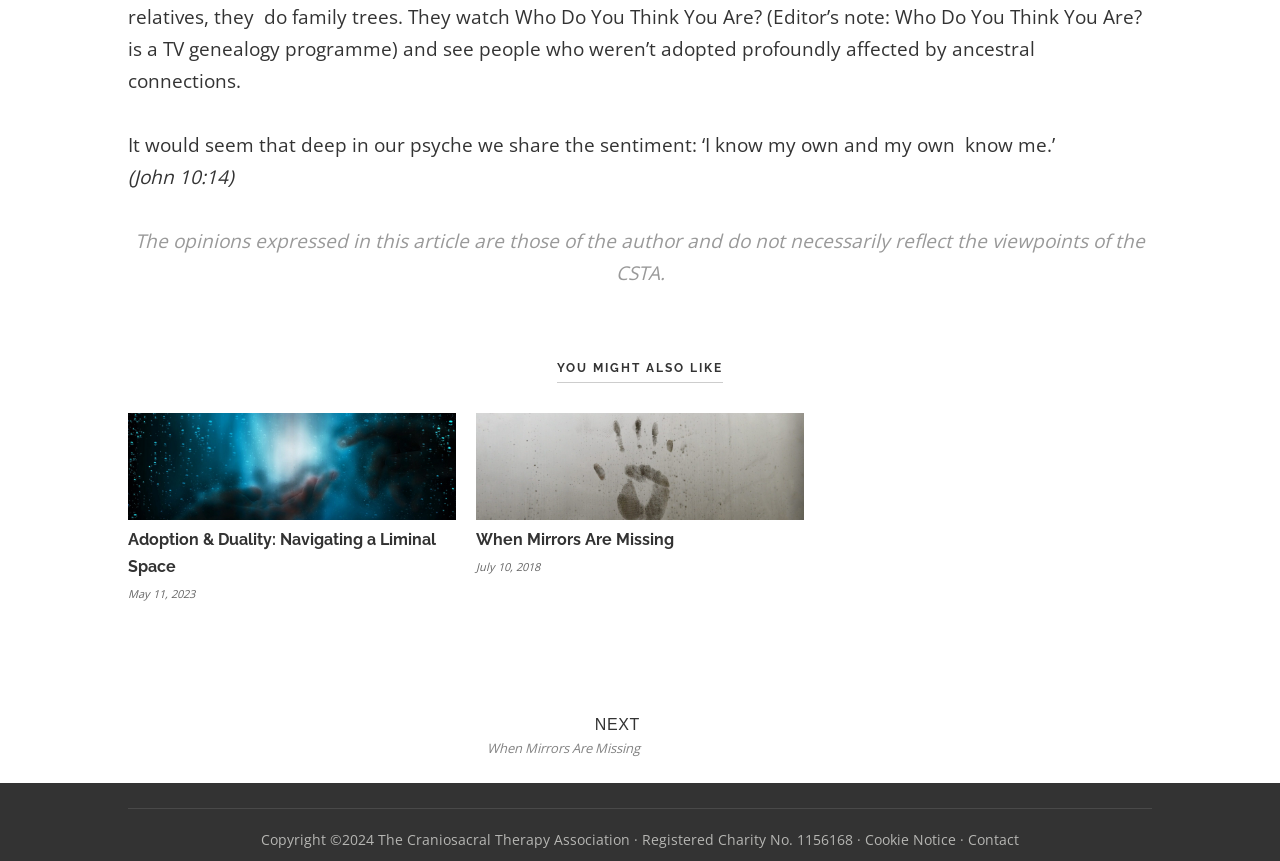Predict the bounding box coordinates for the UI element described as: "Contact". The coordinates should be four float numbers between 0 and 1, presented as [left, top, right, bottom].

[0.756, 0.964, 0.796, 0.988]